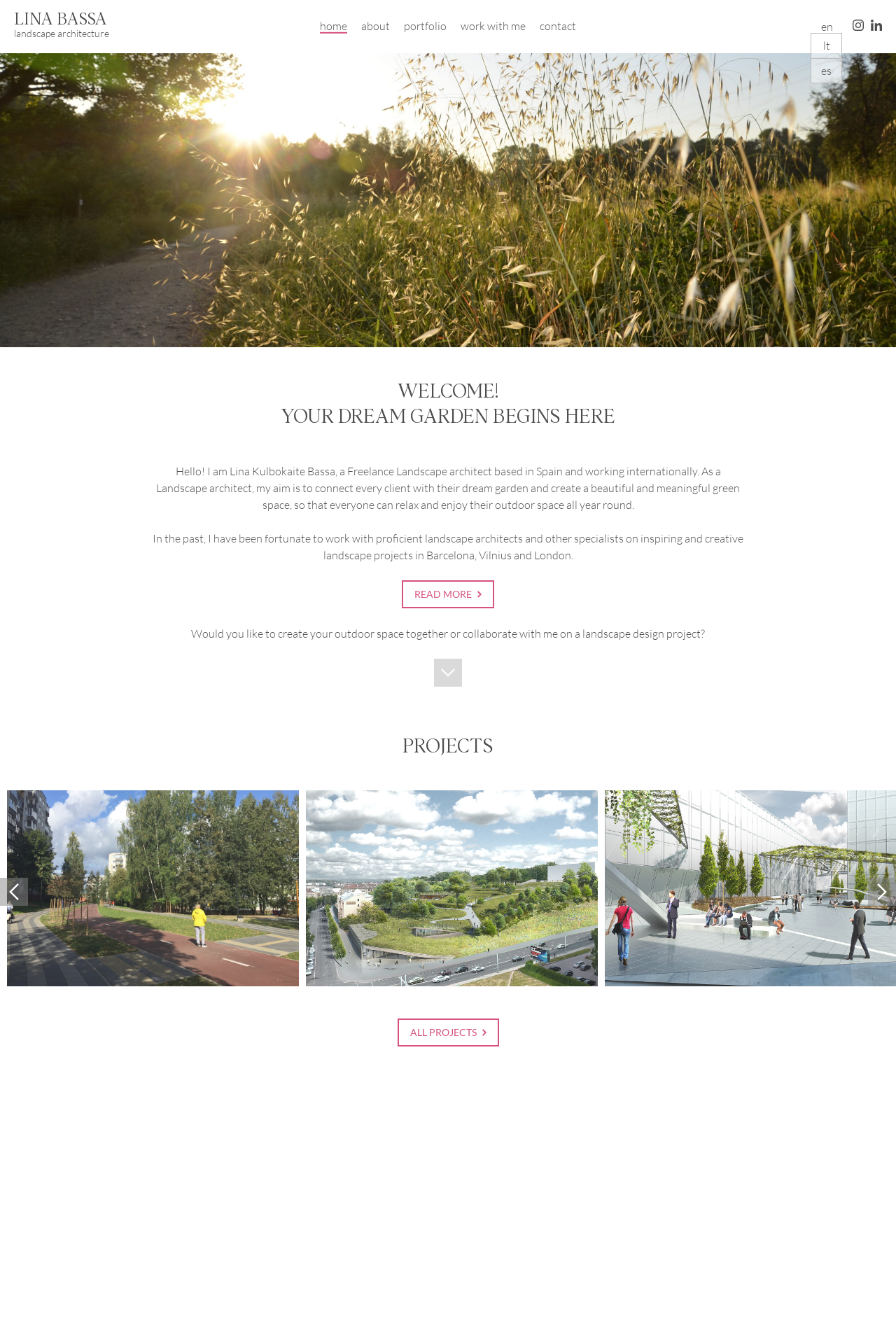Determine the bounding box coordinates for the area you should click to complete the following instruction: "Go to the 'portfolio' page".

[0.451, 0.014, 0.498, 0.025]